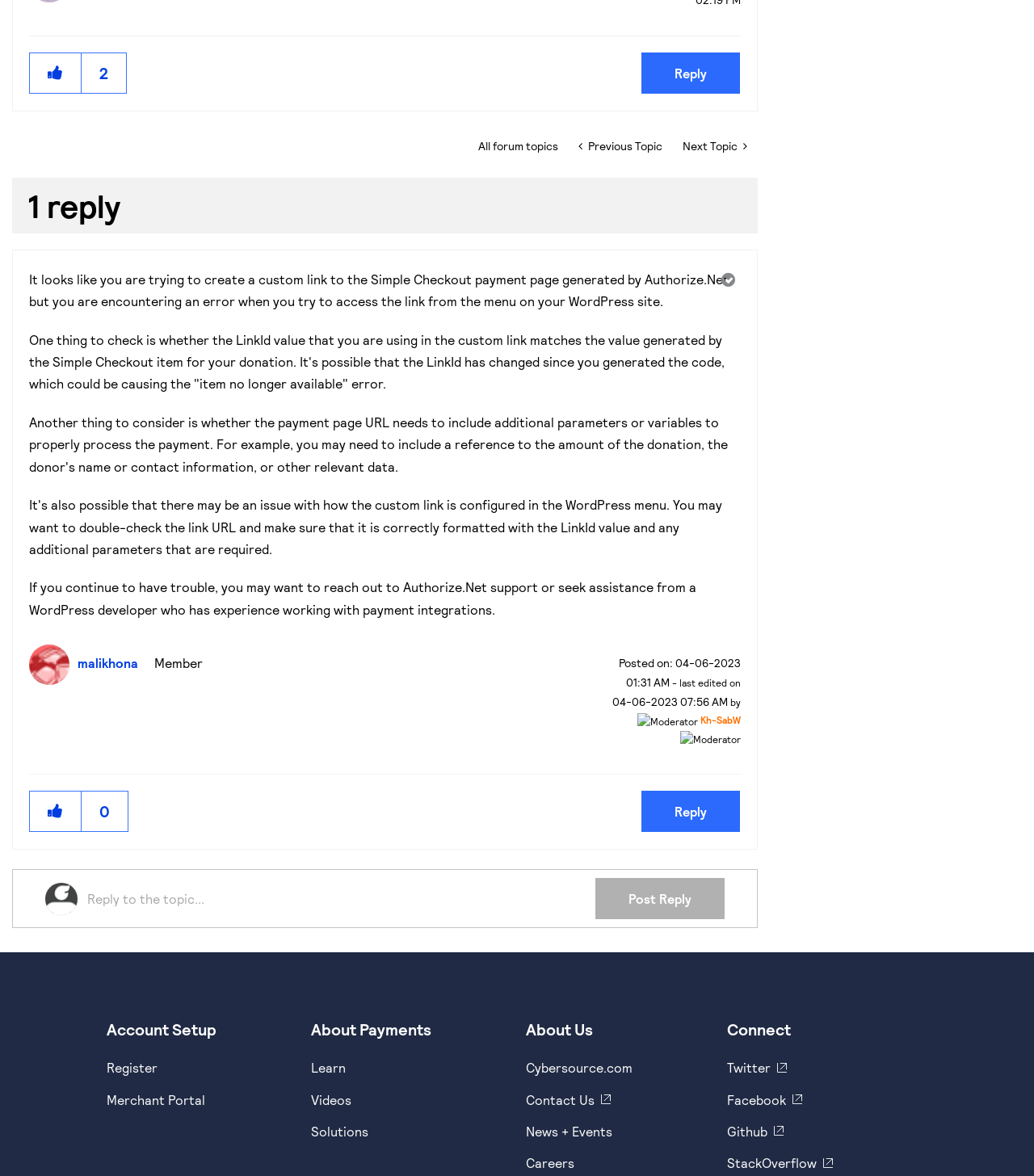Determine the bounding box coordinates of the clickable element to complete this instruction: "Register". Provide the coordinates in the format of four float numbers between 0 and 1, [left, top, right, bottom].

[0.103, 0.901, 0.152, 0.914]